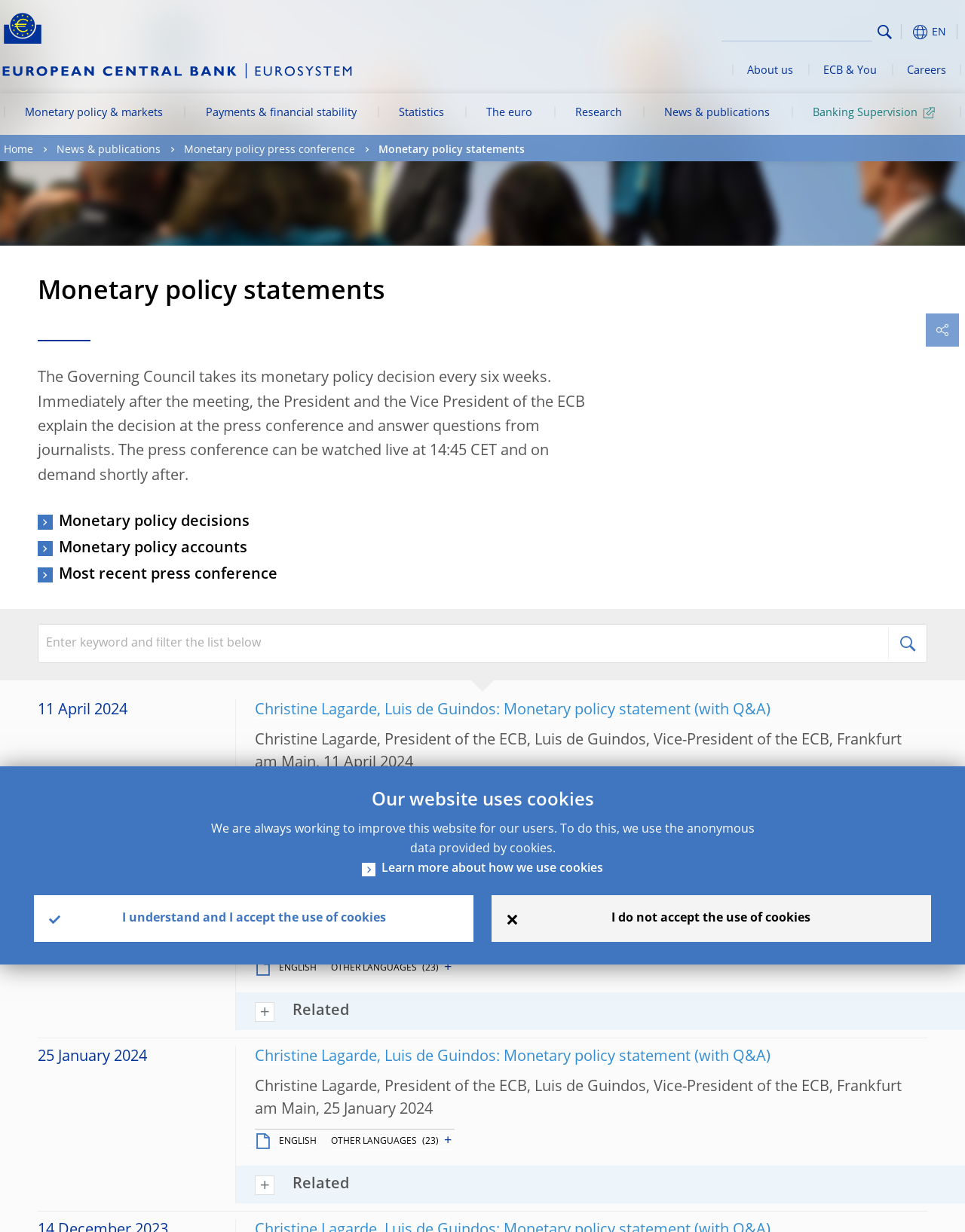Find the bounding box coordinates of the element I should click to carry out the following instruction: "Go to Monetary policy & markets".

[0.004, 0.076, 0.191, 0.11]